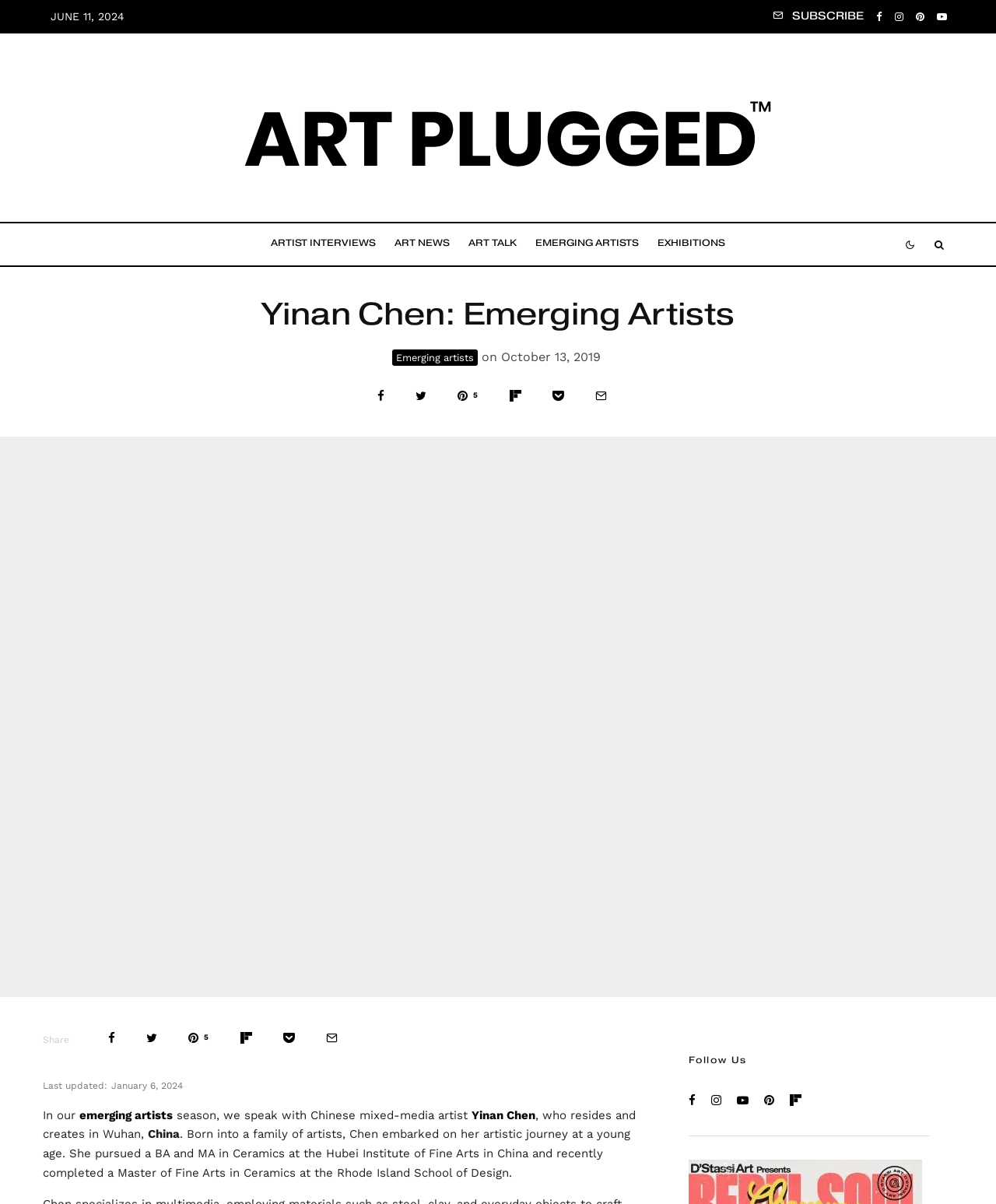Using the information in the image, give a comprehensive answer to the question: 
What is the name of the artist featured in the article?

I found the name of the artist by looking at the link element with the content 'Yinan Chen' which is located at the coordinates [0.473, 0.92, 0.537, 0.932]. This element is part of the text that describes the artist, indicating that it is the name of the artist featured in the article.